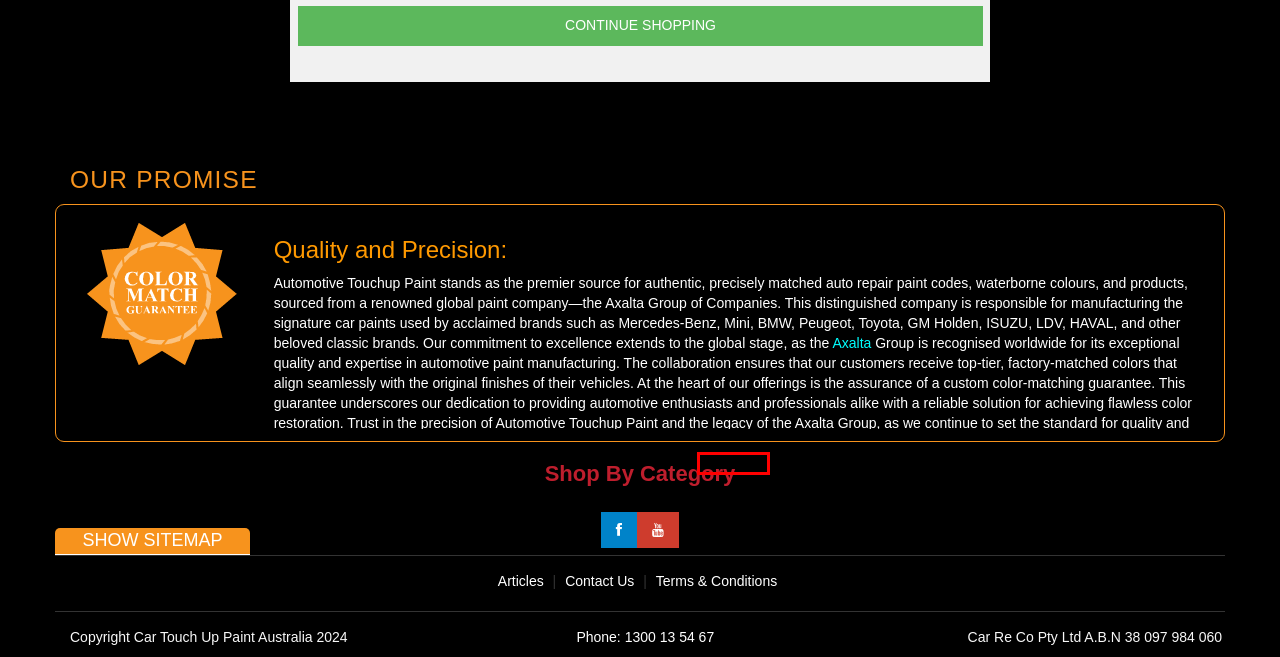Examine the screenshot of a webpage with a red bounding box around a UI element. Select the most accurate webpage description that corresponds to the new page after clicking the highlighted element. Here are the choices:
A. Paint Products
B. Contact Us | Car Touch Up Paint Australia
C. Terms & Conditions | Car Touch Up Paint Australia
D. Shop By Category | Automotive Touch Up Paint & Car Repairs
E. Axalta Coating Systems
F. Articles - Automotive Touch up Paint Australia
G. Advanced Search - Automotive Touch Up Paint Australia
H. Precision Colour Match Car Paint | Car Touch Up Paint

H